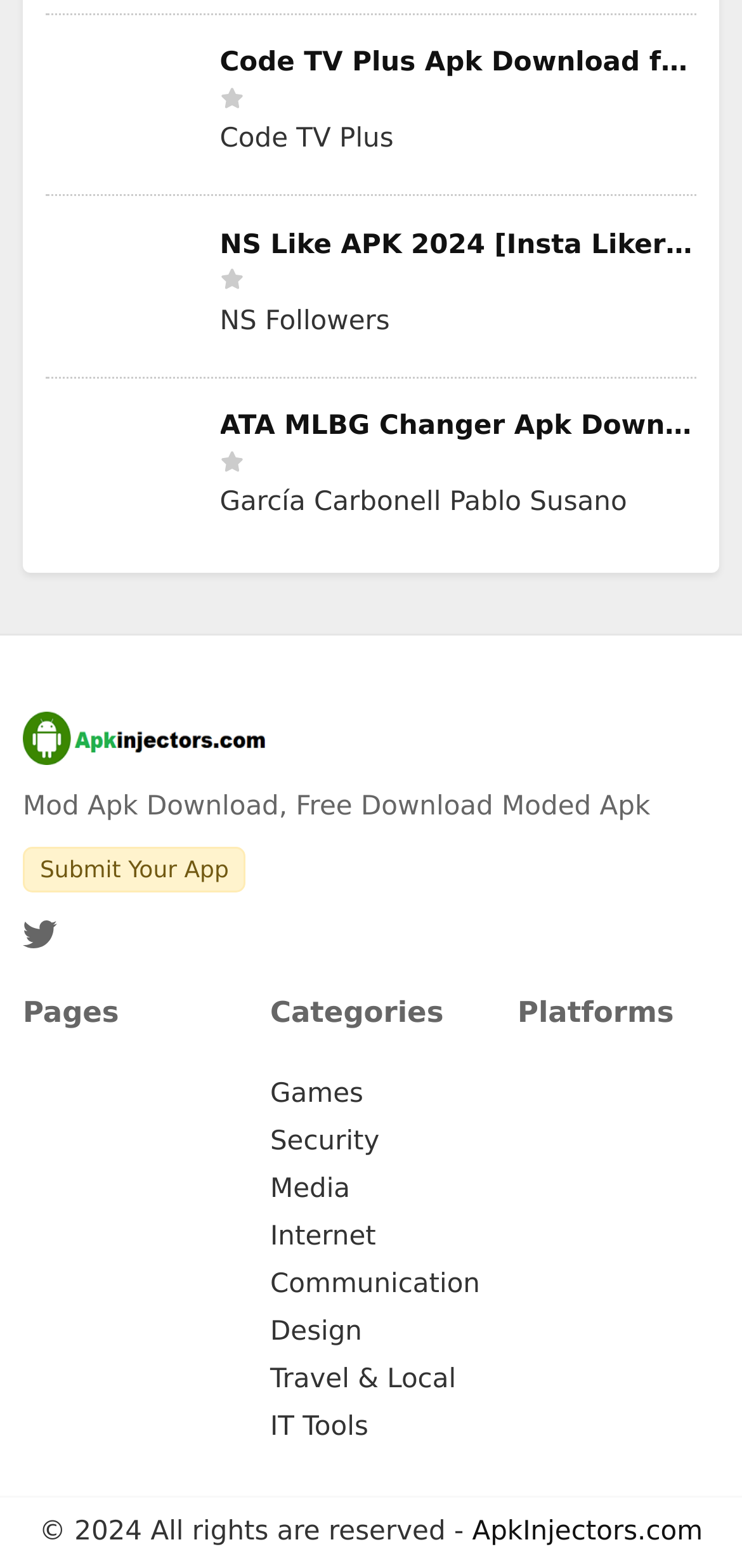Based on the element description IT Tools, identify the bounding box of the UI element in the given webpage screenshot. The coordinates should be in the format (top-left x, top-left y, bottom-right x, bottom-right y) and must be between 0 and 1.

[0.364, 0.901, 0.496, 0.92]